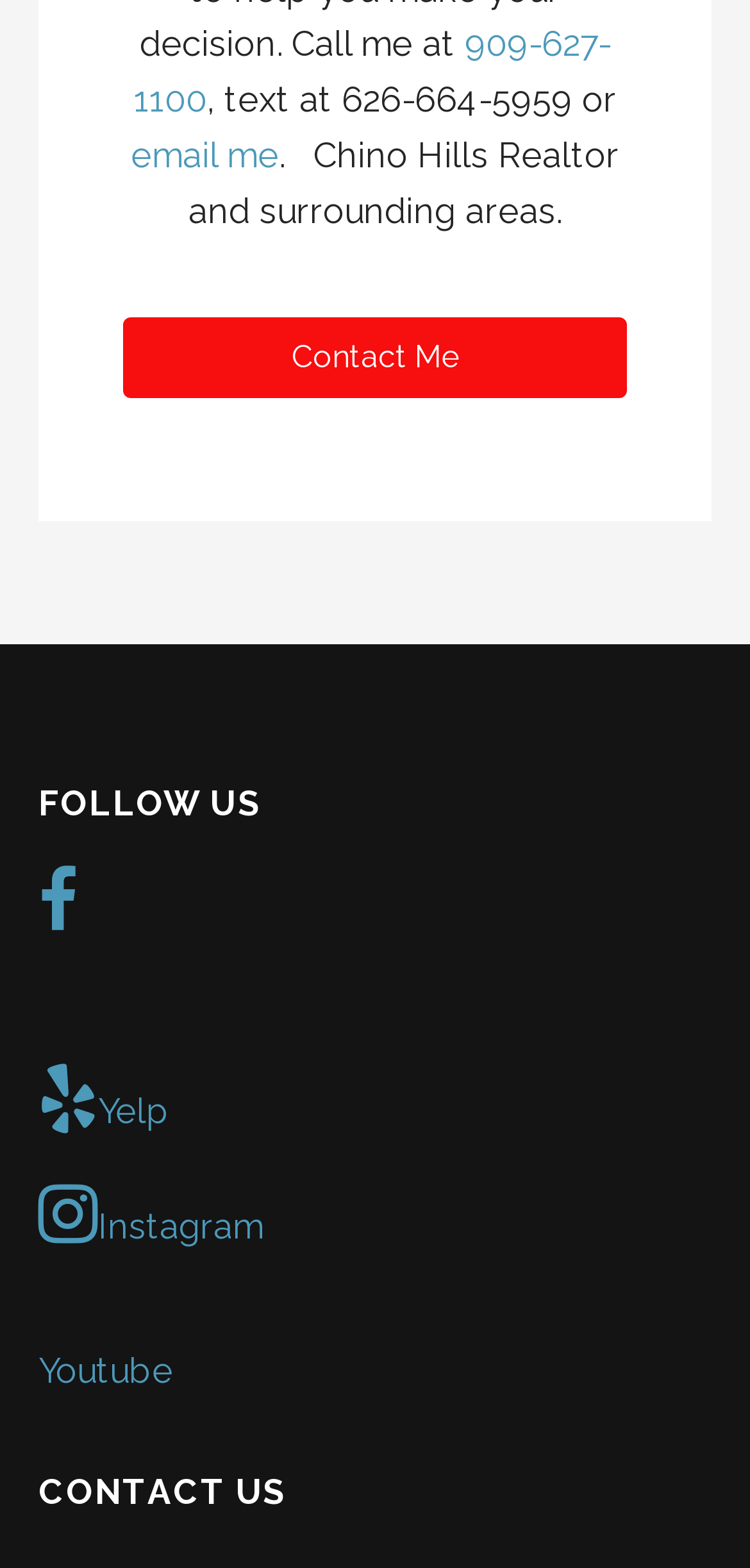Determine the bounding box of the UI element mentioned here: "Yelp". The coordinates must be in the format [left, top, right, bottom] with values ranging from 0 to 1.

[0.051, 0.678, 0.949, 0.727]